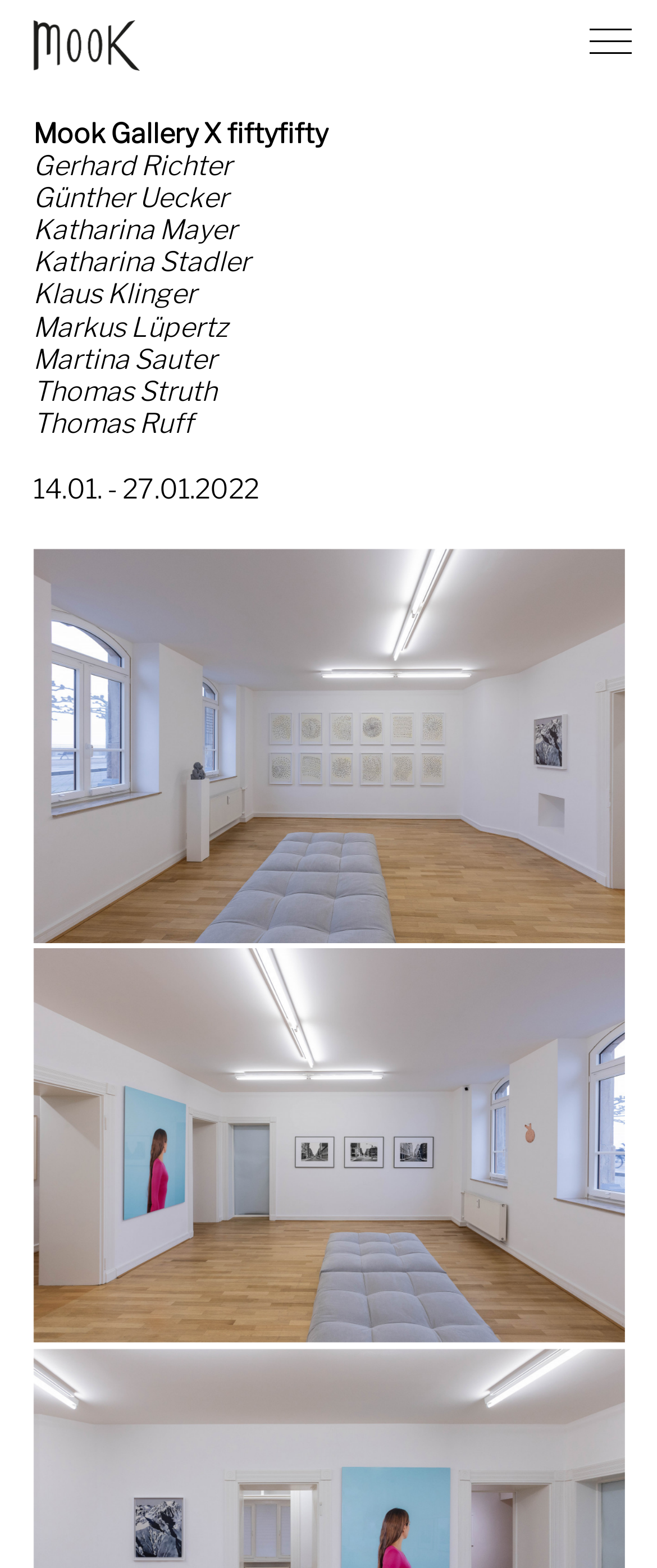What is the purpose of the webpage?
Answer with a single word or phrase, using the screenshot for reference.

Exhibition information